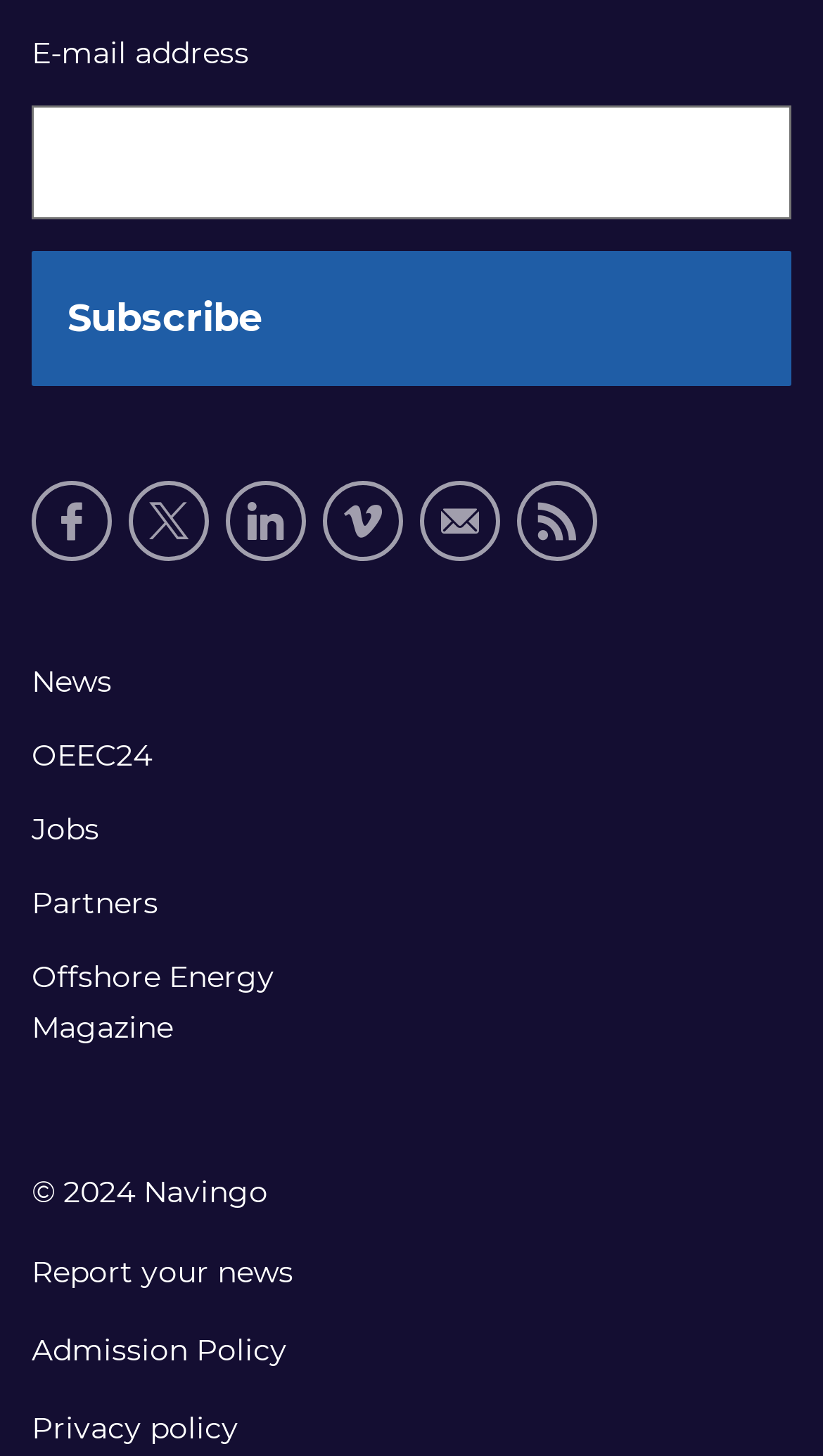Please identify the bounding box coordinates of the area I need to click to accomplish the following instruction: "Report your news".

[0.038, 0.847, 0.962, 0.901]